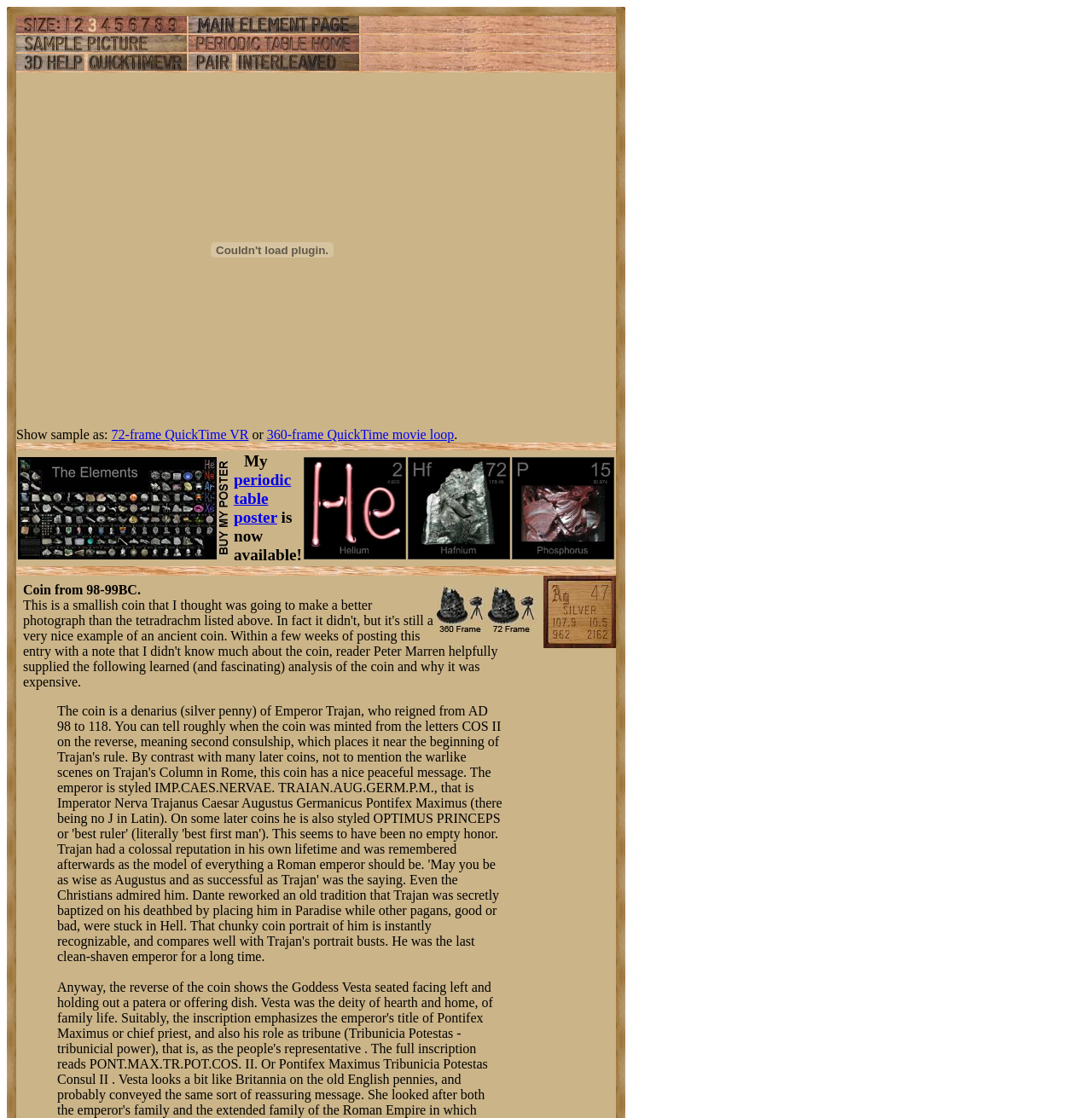Highlight the bounding box coordinates of the element you need to click to perform the following instruction: "Click the link to view the sample as 360-frame QuickTime movie loop."

[0.244, 0.382, 0.416, 0.395]